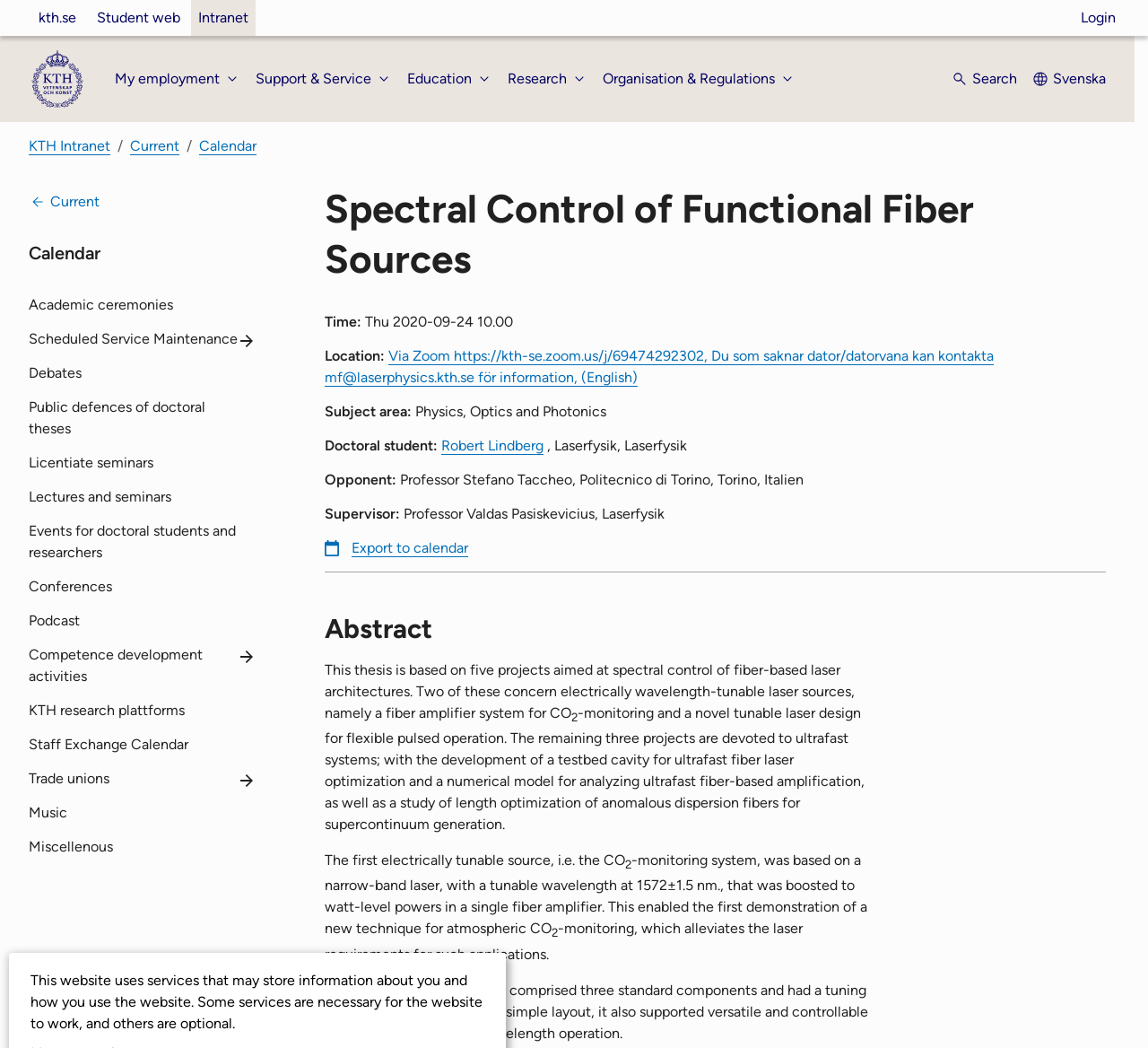Please identify the bounding box coordinates of the area I need to click to accomplish the following instruction: "Click on the 'Login' button".

[0.941, 0.0, 0.972, 0.034]